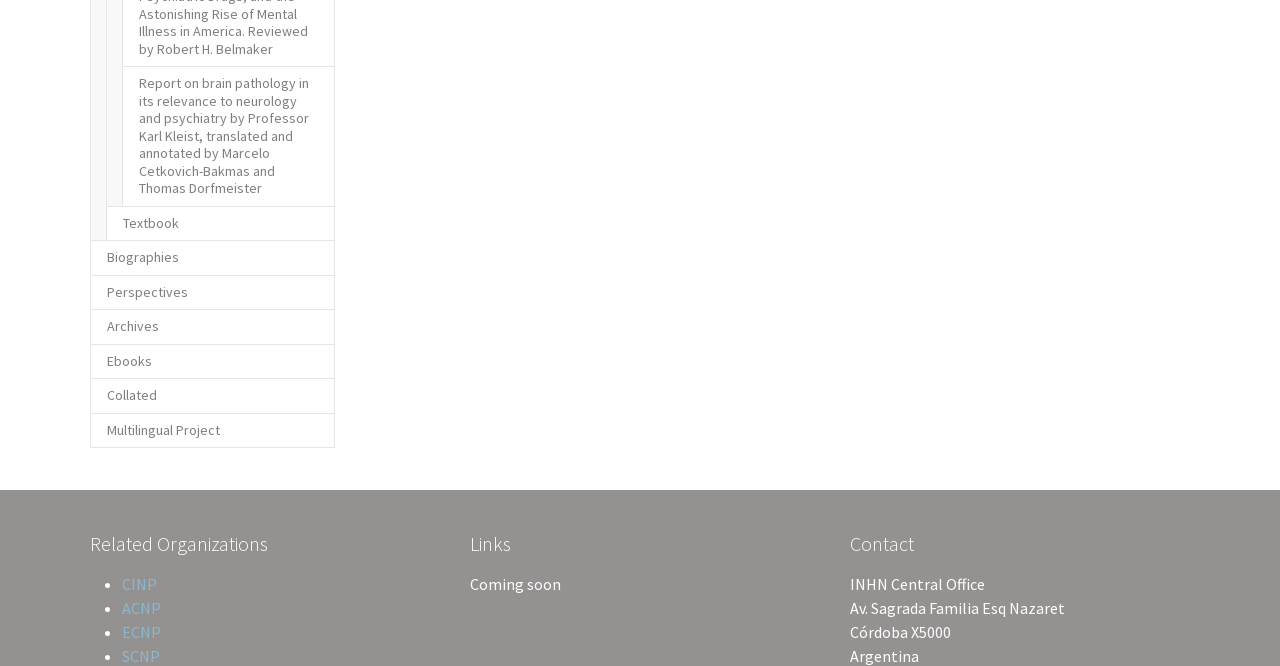Given the description "Perspectives", determine the bounding box of the corresponding UI element.

[0.07, 0.412, 0.262, 0.465]